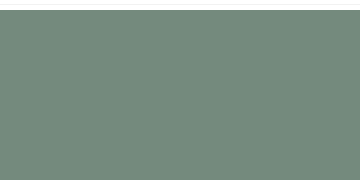Produce a meticulous caption for the image.

The image showcases a promotional graphic related to the "Addictive TV Series on HBO Max," which highlights compelling content that viewers may find engaging. It is likely designed to draw attention to a selection of popular series that entice audiences with binge-worthy narratives. Positioned alongside links for further reading, this image aims to capture the interest of reality TV fans and general viewers alike, inviting them to explore addictive titles available on the platform. This captivating visual serves as an engaging hook, encouraging users to delve more into the rich variety of shows offered by HBO Max.